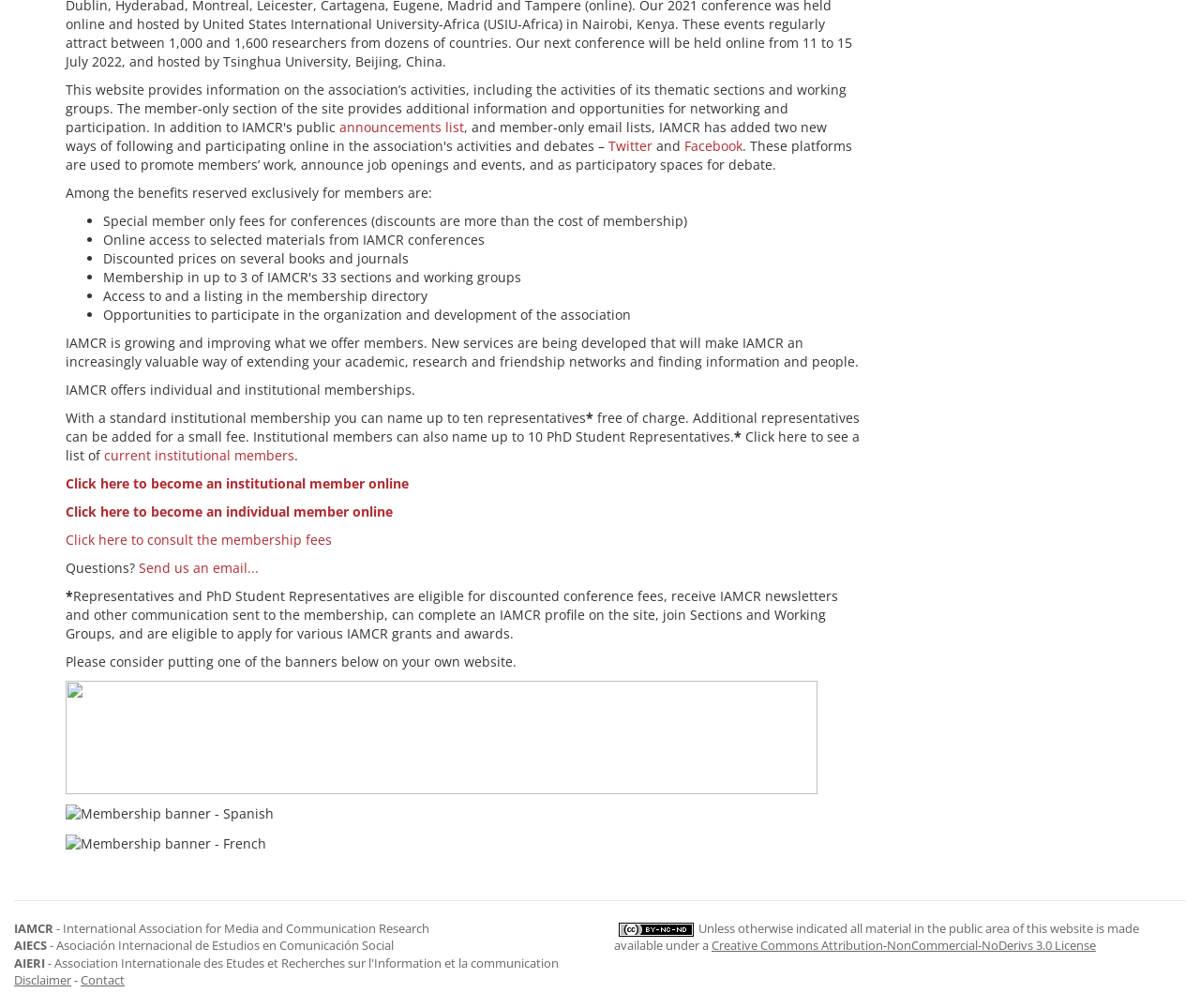Based on the element description: "Facebook", identify the UI element and provide its bounding box coordinates. Use four float numbers between 0 and 1, [left, top, right, bottom].

[0.57, 0.136, 0.619, 0.154]